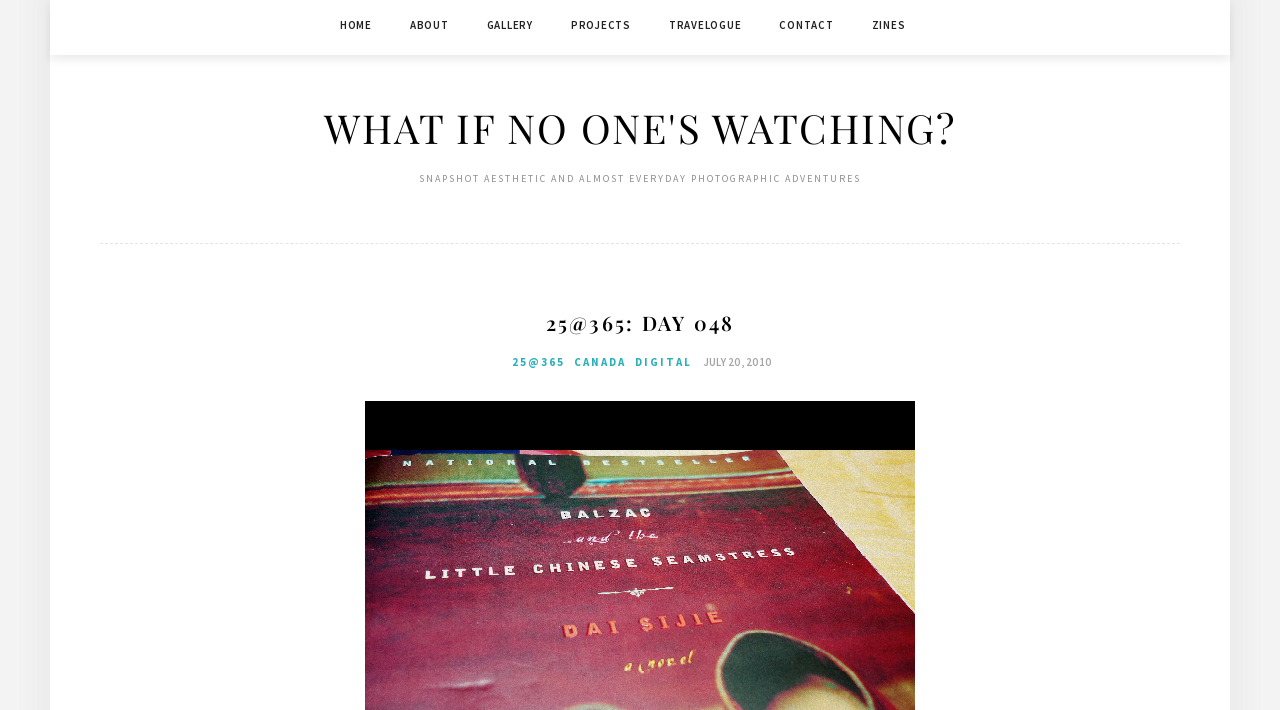Please identify the bounding box coordinates of the element that needs to be clicked to execute the following command: "read about the author". Provide the bounding box using four float numbers between 0 and 1, formatted as [left, top, right, bottom].

[0.32, 0.0, 0.35, 0.07]